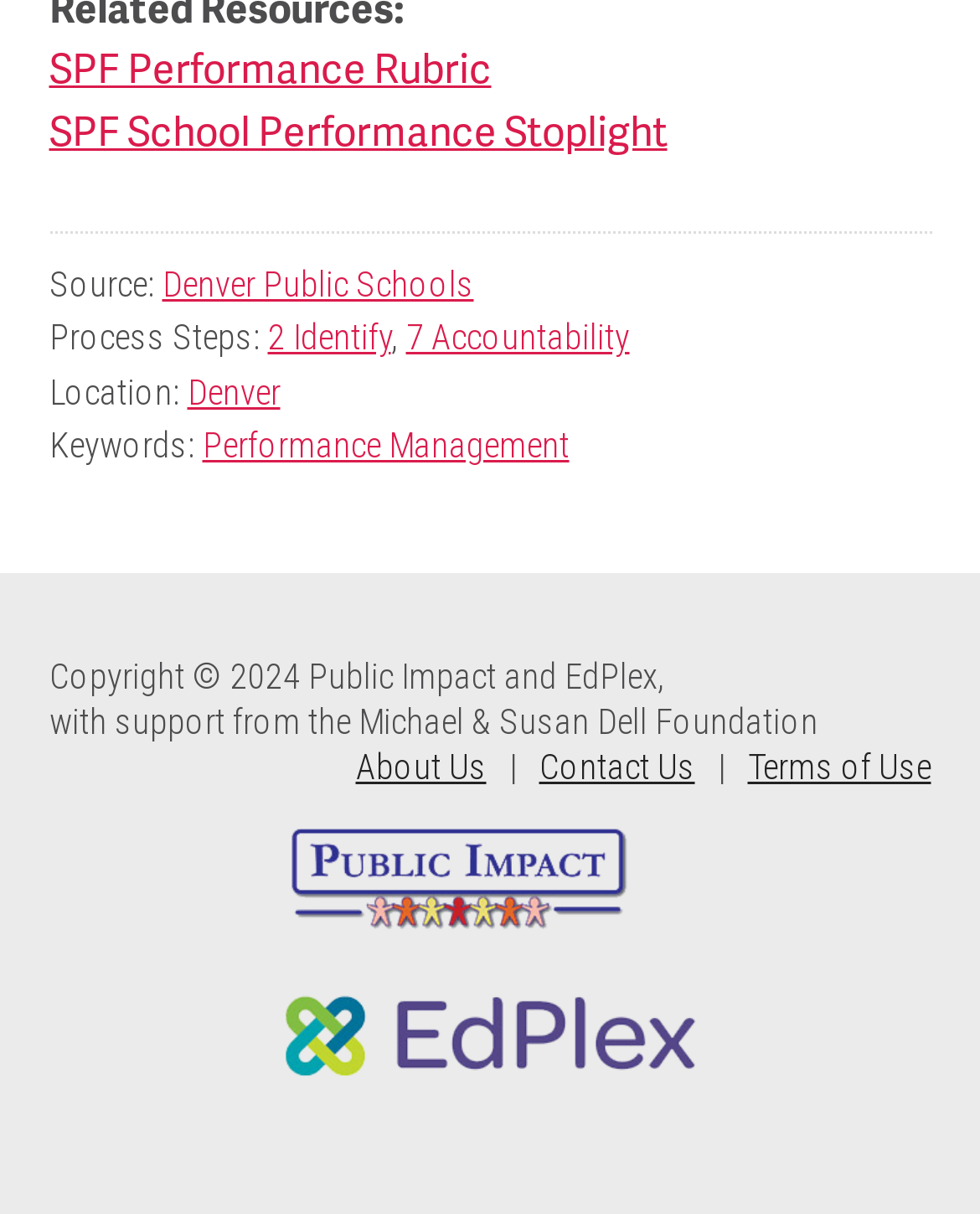Provide a brief response using a word or short phrase to this question:
What is the name of the foundation that provided support?

Michael & Susan Dell Foundation